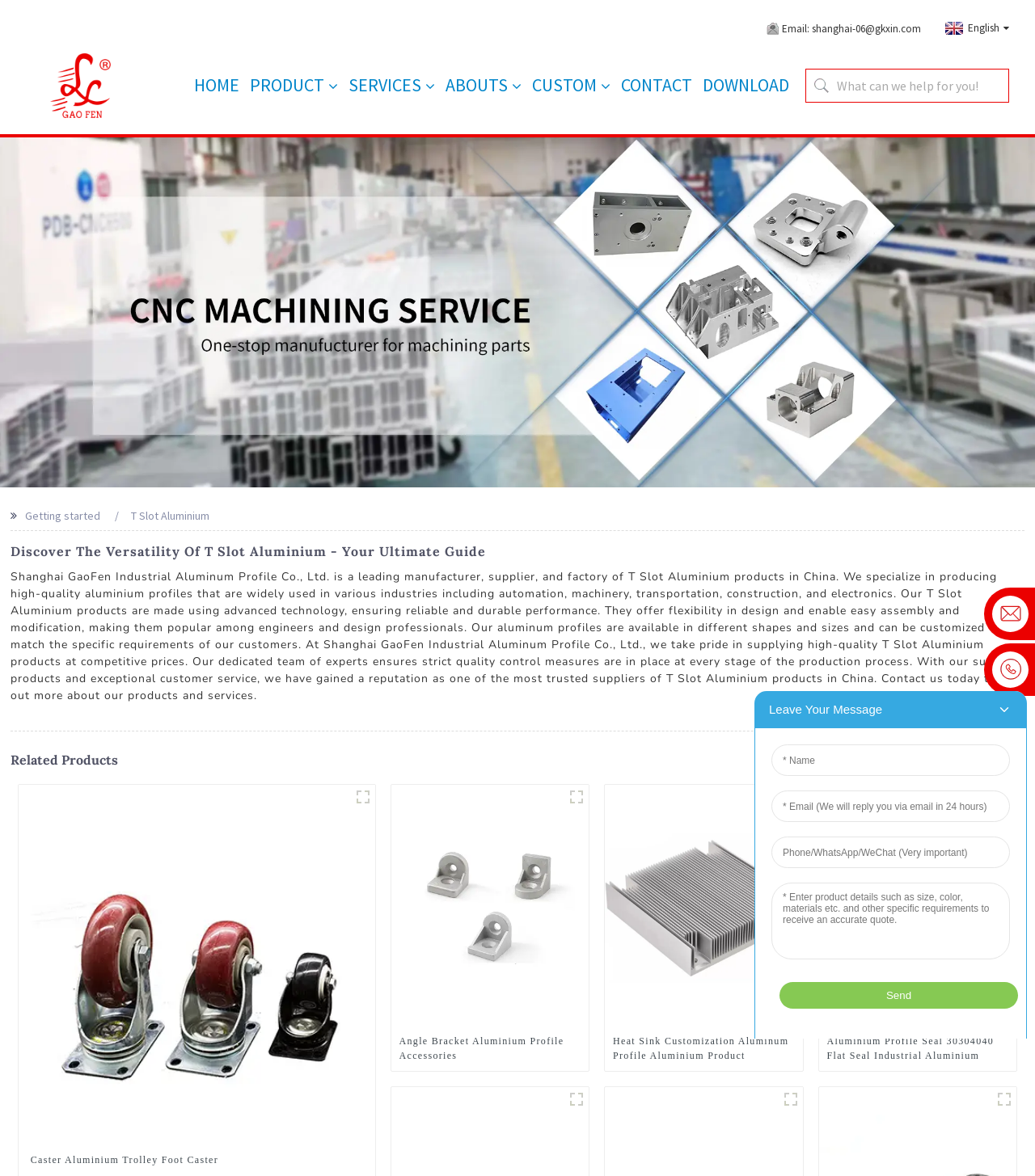Based on the element description: "Email: shanghai-06@gkxin.com", identify the UI element and provide its bounding box coordinates. Use four float numbers between 0 and 1, [left, top, right, bottom].

[0.755, 0.018, 0.89, 0.03]